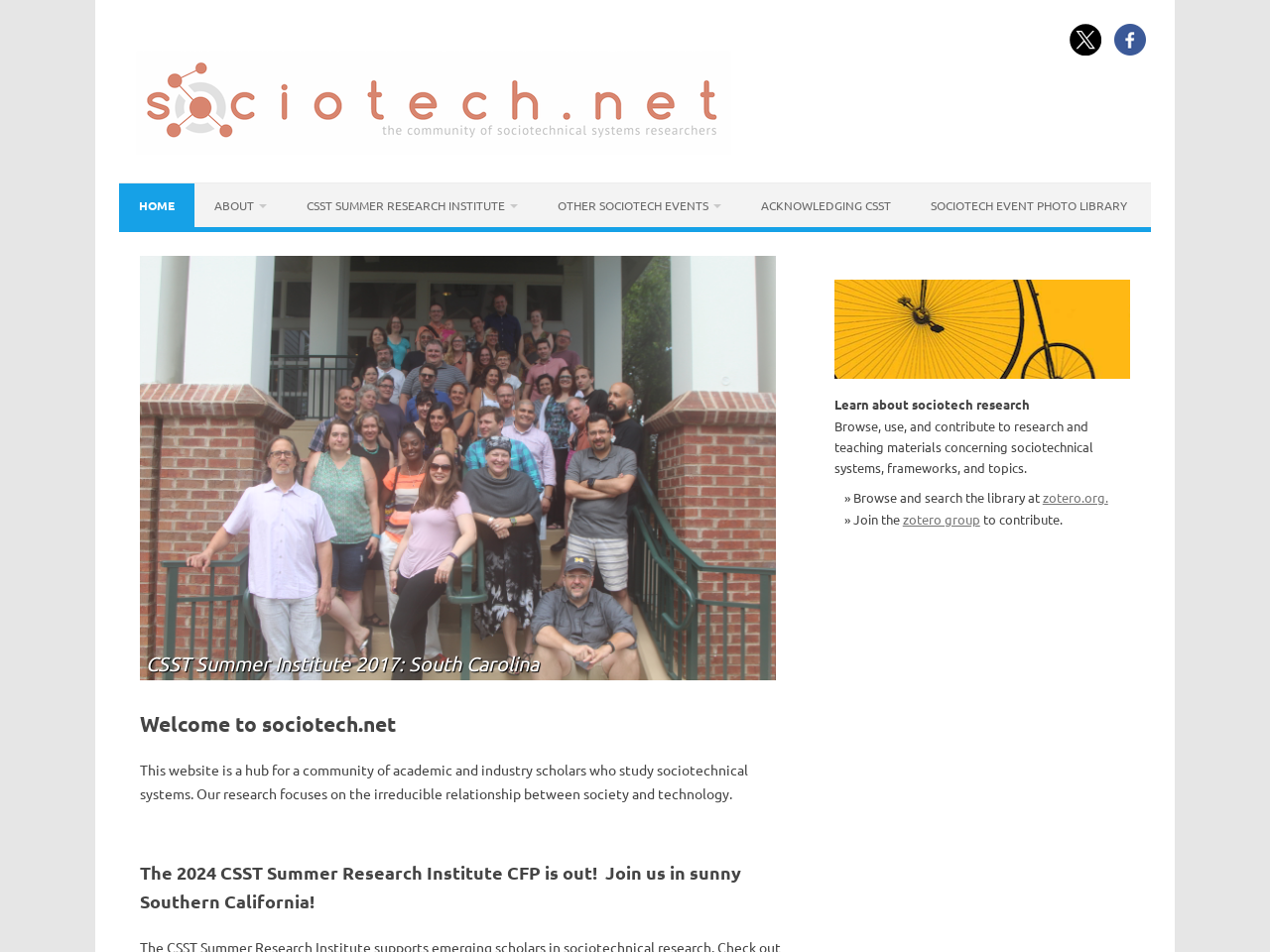Generate a comprehensive caption for the webpage you are viewing.

The webpage is a community platform for researchers of sociotechnical systems. At the top left, there is a "Skip to content" link, followed by the website's logo, which is an image with the text "sociotech.net". On the top right, there are social media links to Twitter and Facebook, each accompanied by an image.

Below the logo, there is a navigation menu with links to "HOME", "ABOUT", "CSST SUMMER RESEARCH INSTITUTE", "OTHER SOCIOTECH EVENTS", "ACKNOWLEDGING CSST", and "SOCIOTECH EVENT PHOTO LIBRARY". The "SOCIOTECH EVENT PHOTO LIBRARY" link has a dropdown list with a description and an image.

The main content area is divided into two sections. On the left, there is a welcome message with a heading "Welcome to sociotech.net" and a paragraph of text describing the community's research focus. Below this, there is a heading announcing the 2024 CSST Summer Research Institute Call for Papers, with a call to action to join the event in Southern California.

On the right, there is a complementary section with an image, a heading "Learn about sociotech research", and a paragraph of text describing the research and teaching materials available on the website. Below this, there are links to browse and search the library at Zotero.org and to join the Zotero group to contribute to the research.

Overall, the webpage provides a clear structure and easy navigation to its various sections, with a focus on community engagement and research collaboration.